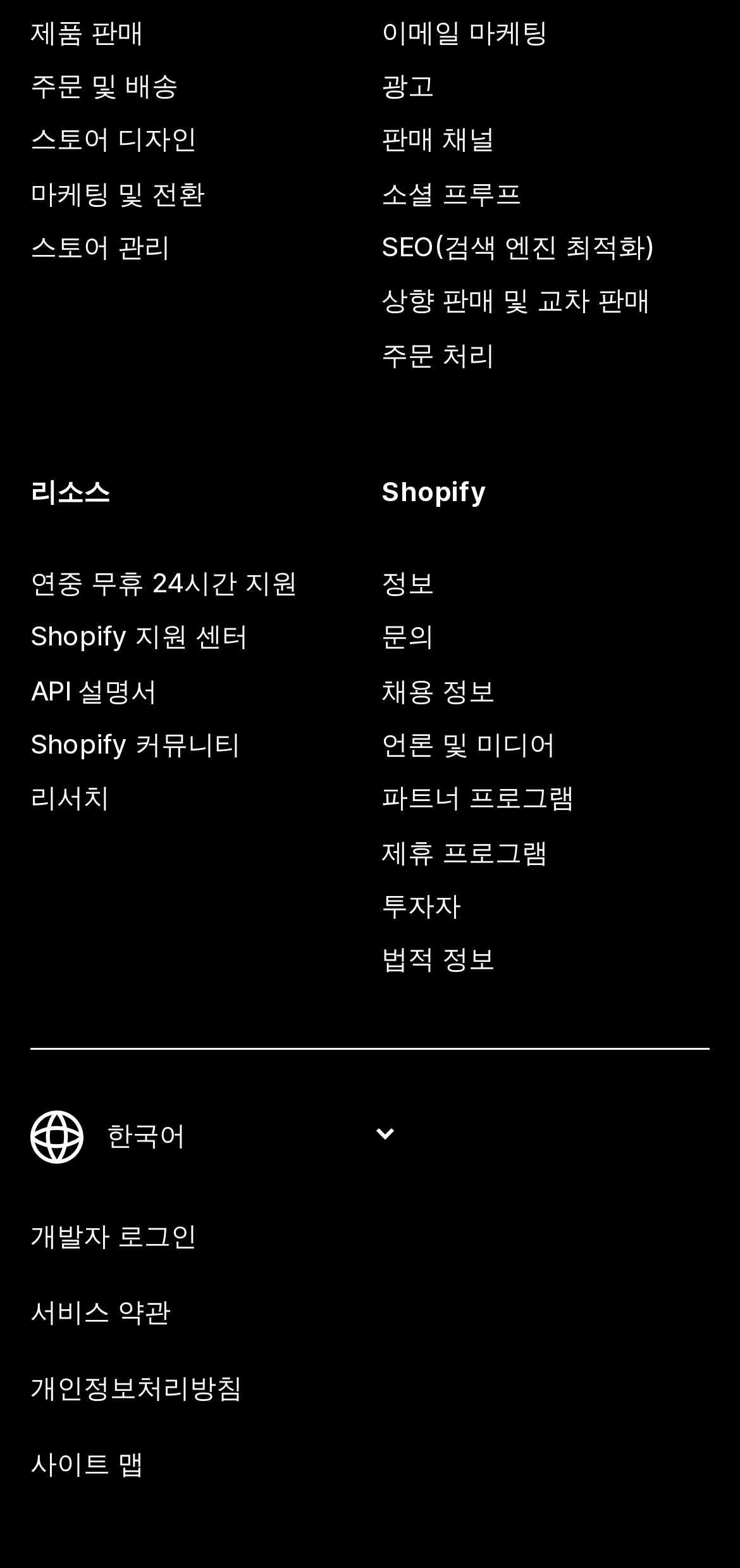Identify the bounding box coordinates for the element you need to click to achieve the following task: "View 이메일 마케팅". Provide the bounding box coordinates as four float numbers between 0 and 1, in the form [left, top, right, bottom].

[0.515, 0.003, 0.959, 0.038]